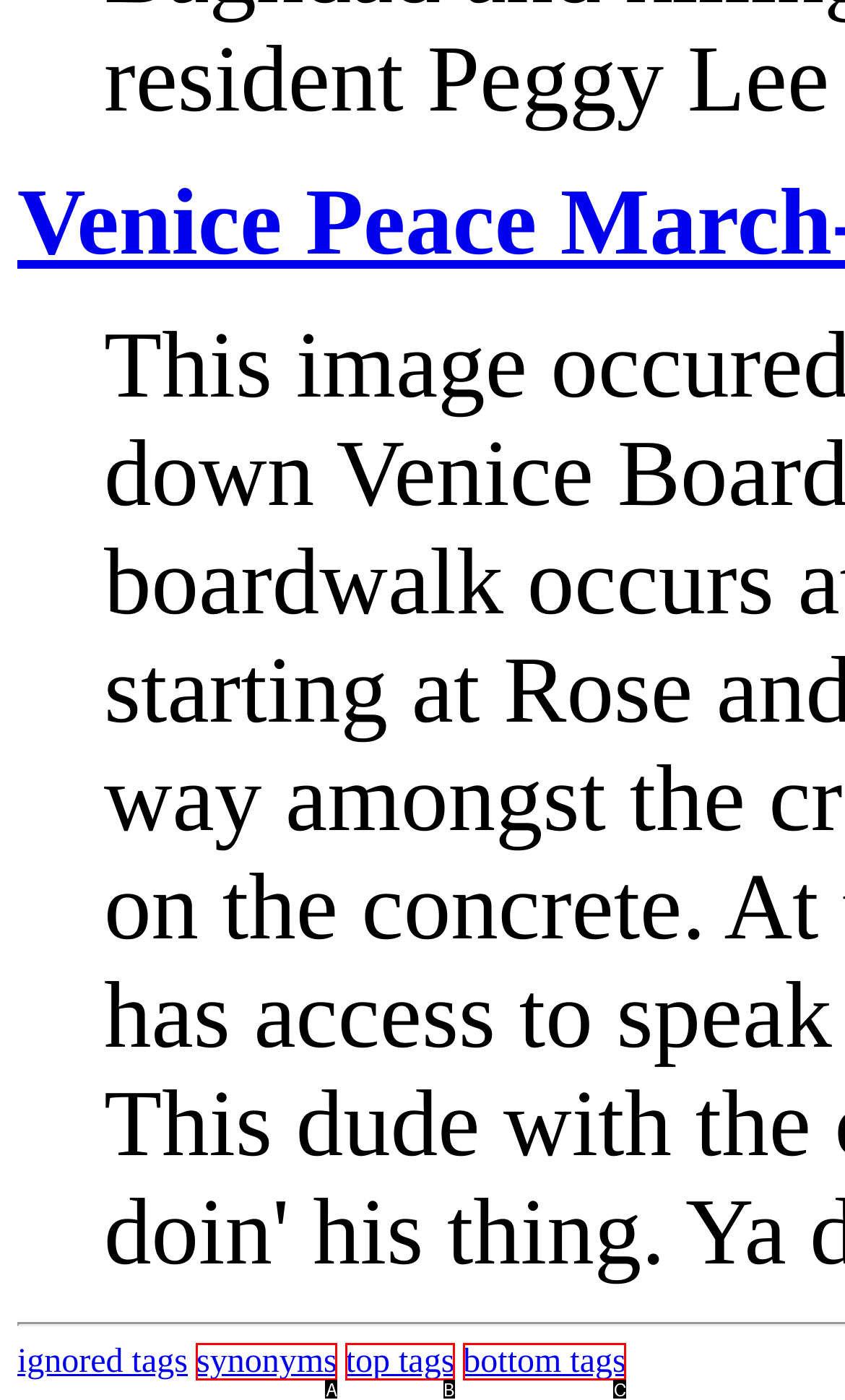Find the option that fits the given description: synonyms
Answer with the letter representing the correct choice directly.

A